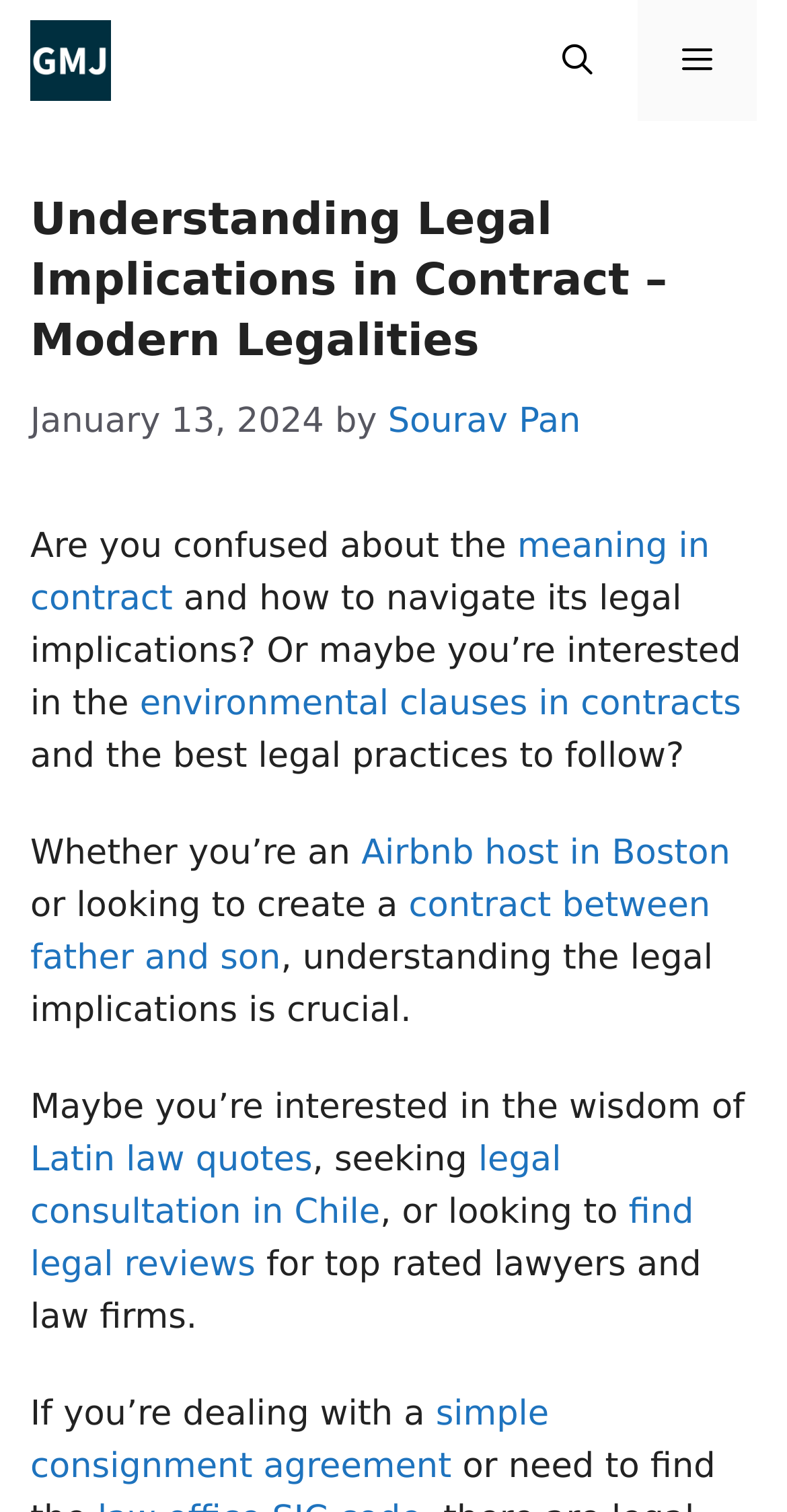Please find the bounding box coordinates of the element that needs to be clicked to perform the following instruction: "Navigate to the primary menu". The bounding box coordinates should be four float numbers between 0 and 1, represented as [left, top, right, bottom].

[0.81, 0.0, 0.962, 0.08]